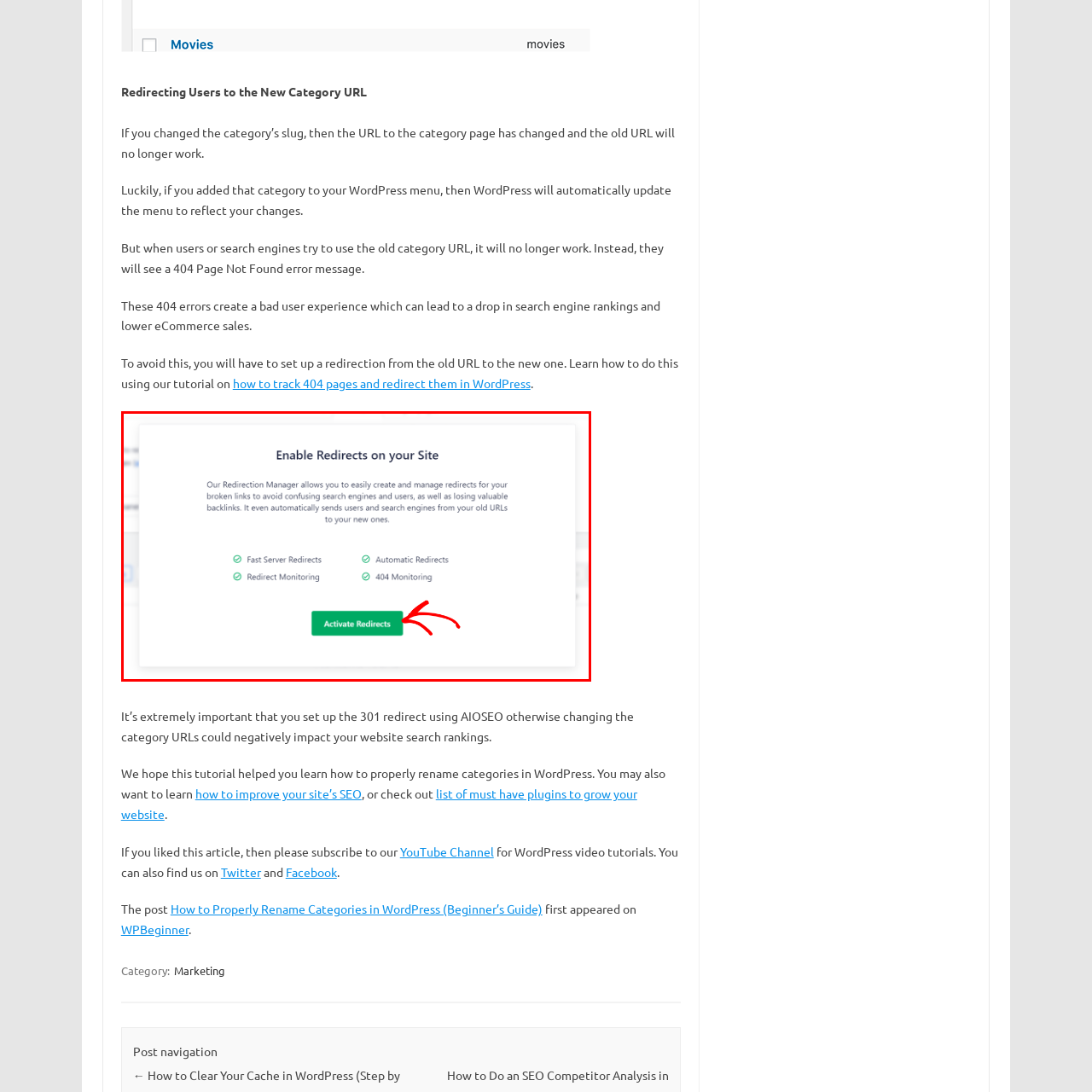Offer an in-depth description of the scene contained in the red rectangle.

This image illustrates a prompt for enabling redirects on a website. It emphasizes the importance of redirecting broken links to enhance user experience and maintain search engine rankings. The interface features a clear heading, "Enable Redirects on your Site," accompanied by a brief description of the Redirection Manager. This tool allows users to easily create and manage redirects, preventing confusion for both search engines and users. 

Highlighted features include:
- **Fast Server Redirects**
- **Automatic Redirects**
- **Redirect Monitoring**
- **404 Monitoring**

Prominently displayed in the center is a green button labeled "Activate Redirects," which is crucial for initiating the redirect process. The visual design is straightforward and user-friendly, guiding users to ensure their website functions effectively and avoids the pitfalls of dead links.